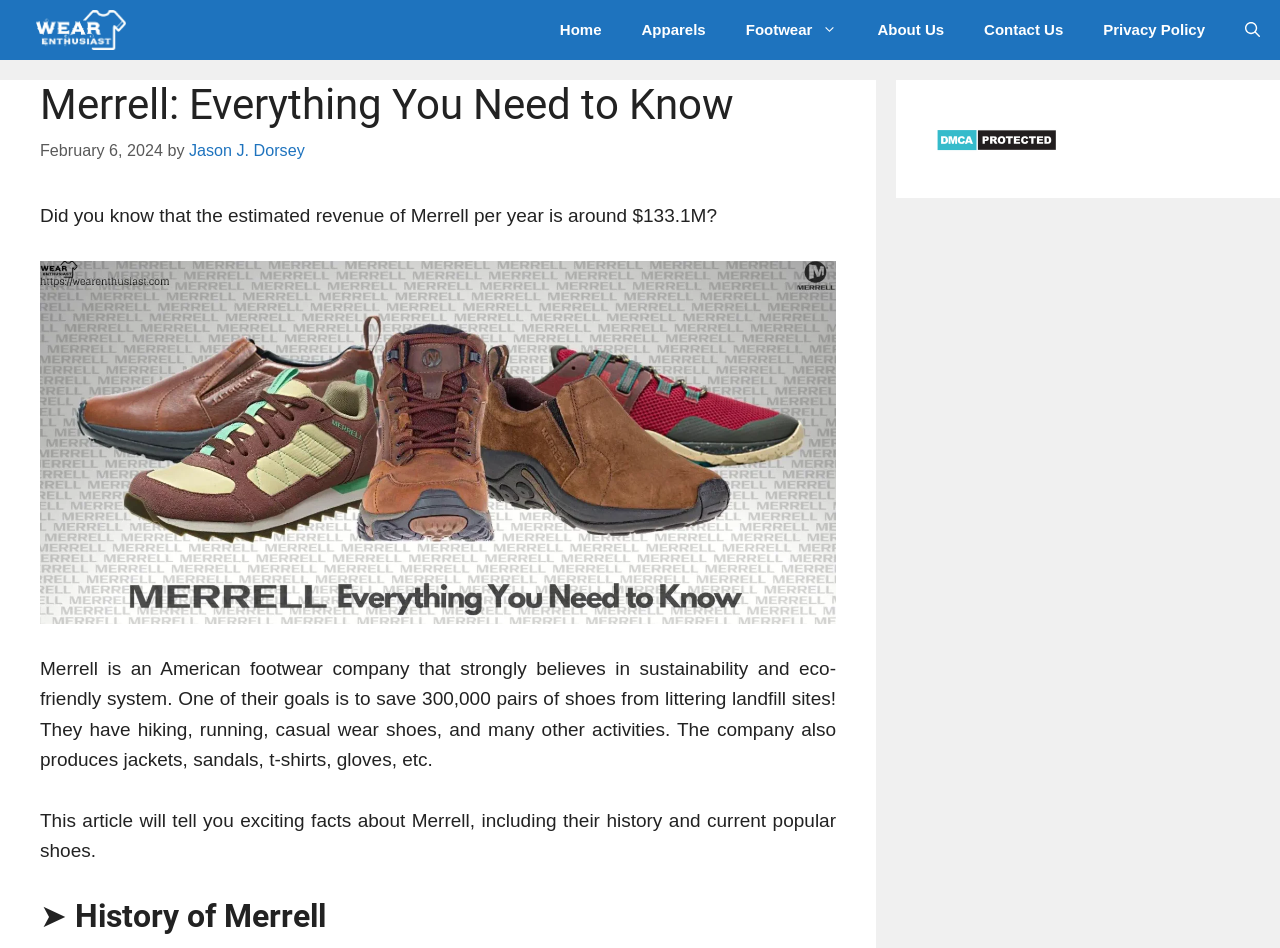Determine the coordinates of the bounding box for the clickable area needed to execute this instruction: "search something".

[0.957, 0.0, 1.0, 0.063]